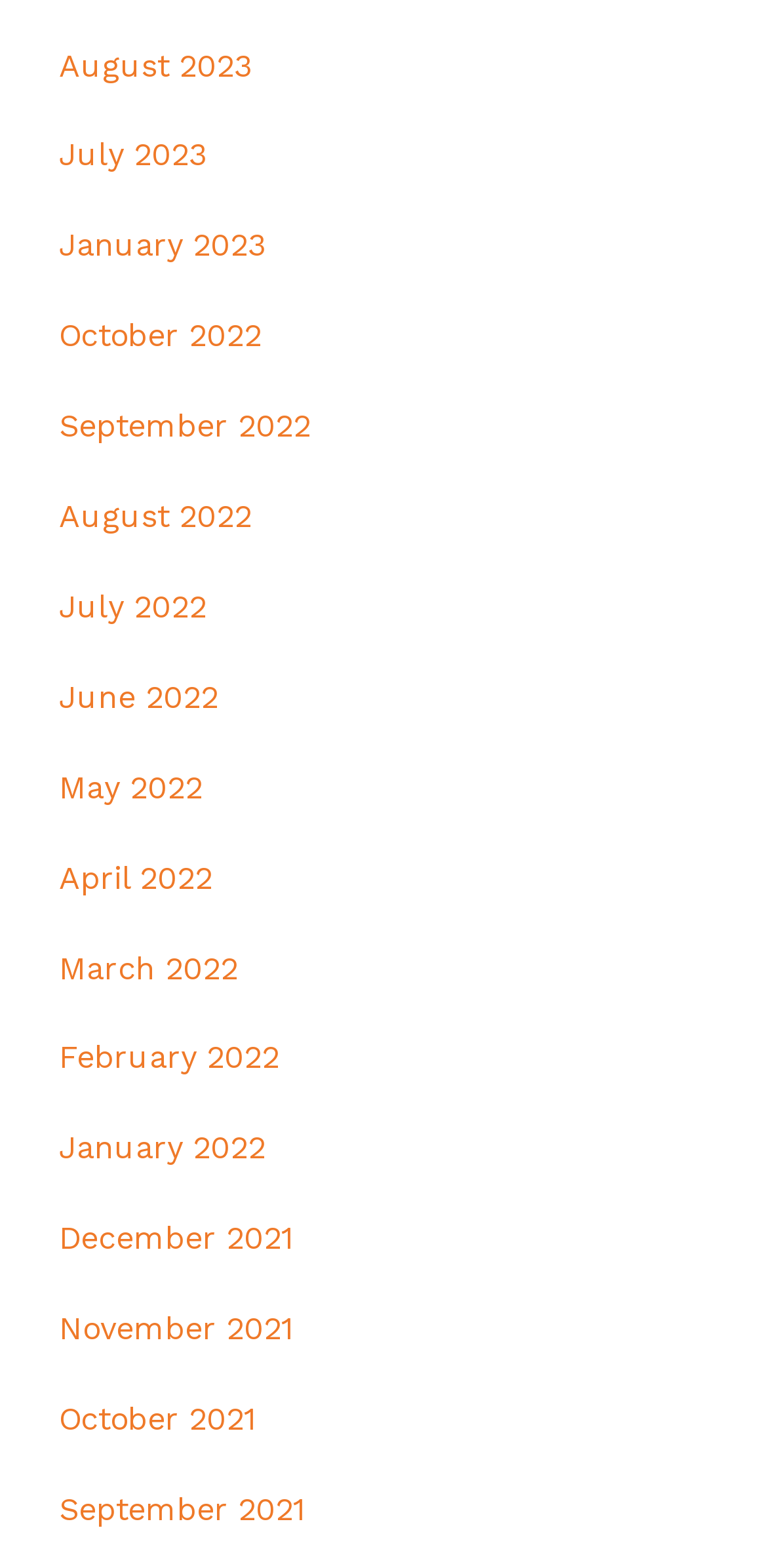Respond with a single word or phrase to the following question: How many links are there in total?

18